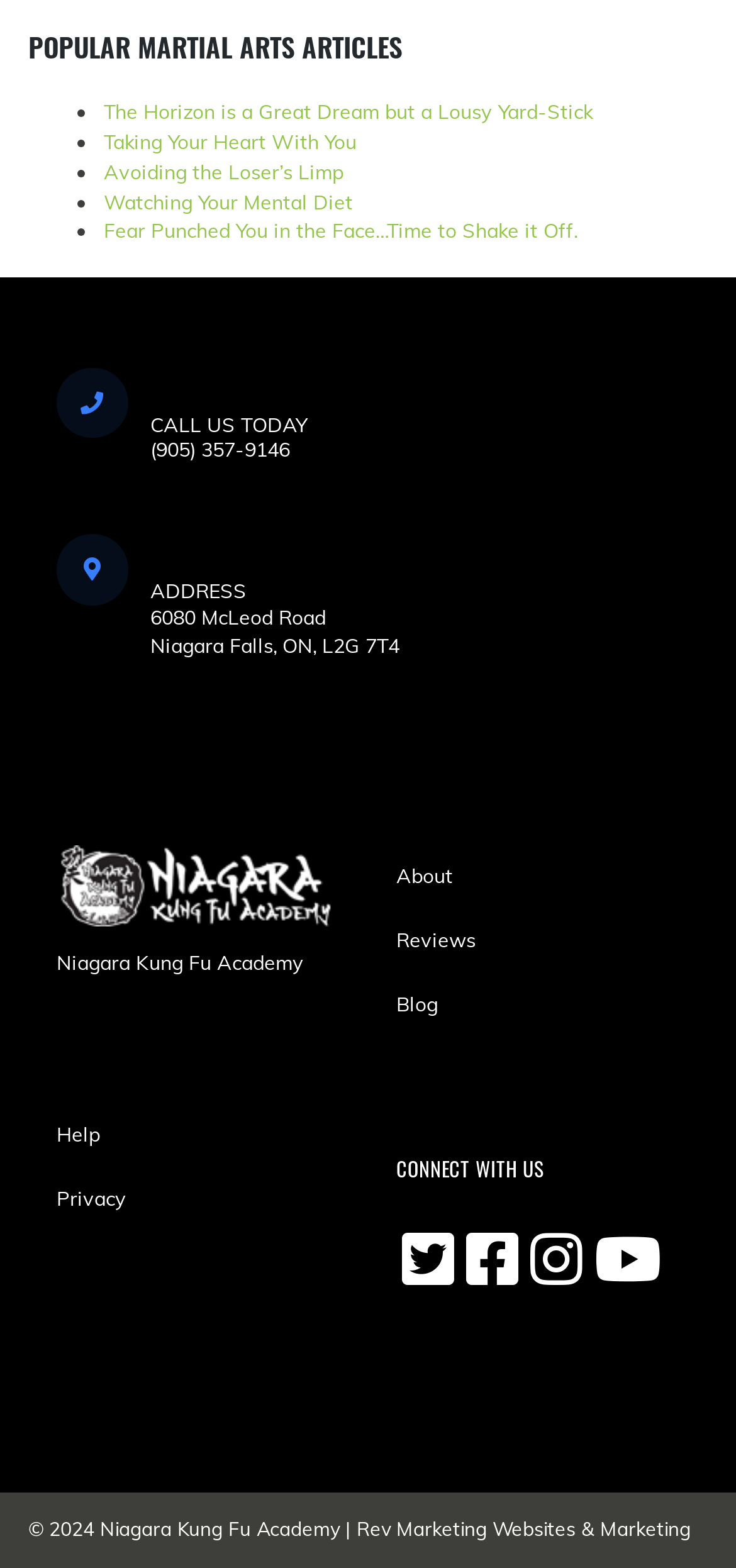Please predict the bounding box coordinates of the element's region where a click is necessary to complete the following instruction: "Call the phone number". The coordinates should be represented by four float numbers between 0 and 1, i.e., [left, top, right, bottom].

[0.204, 0.278, 0.394, 0.295]